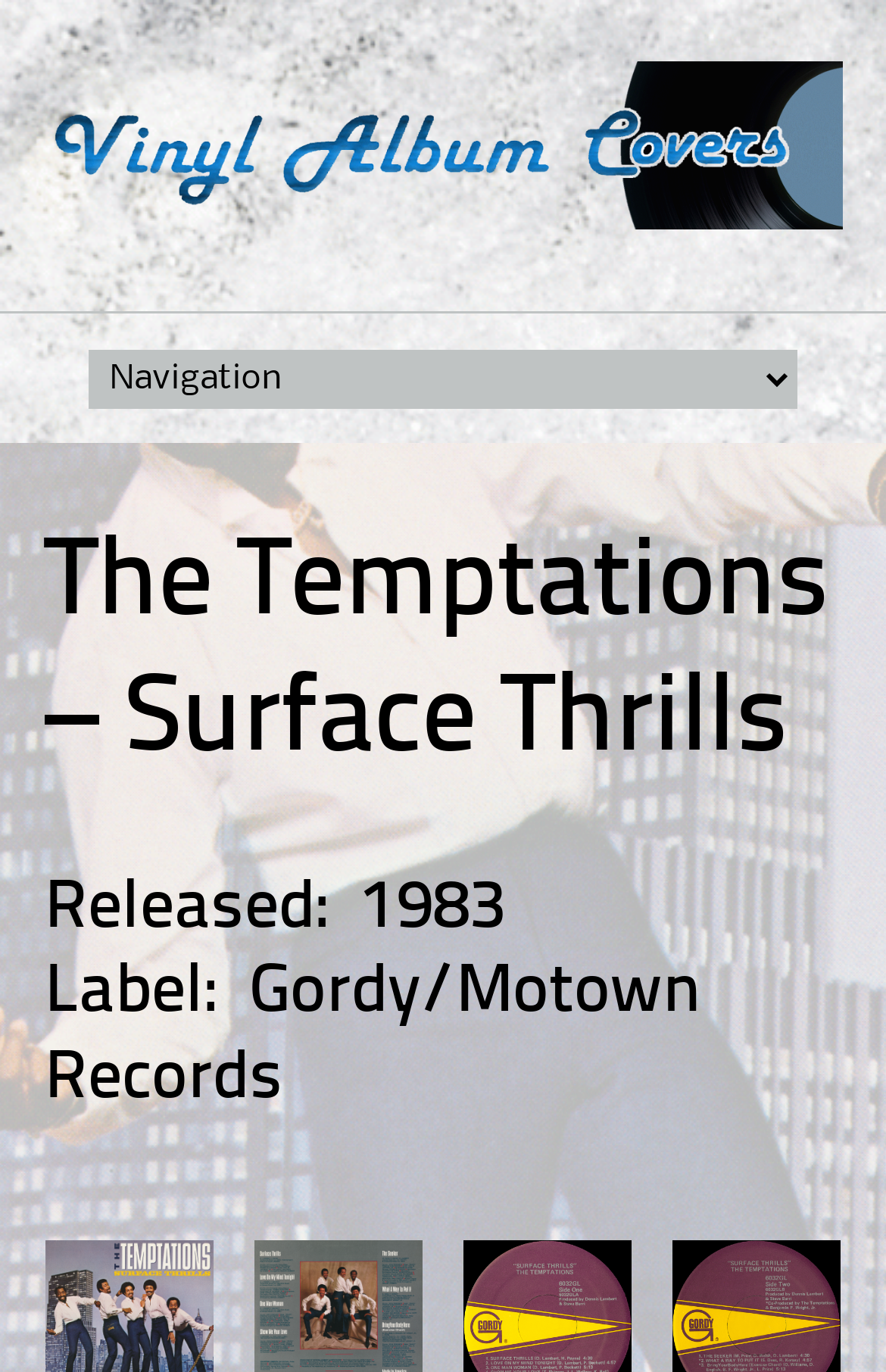Respond to the question below with a single word or phrase:
What is the release year of the album?

1983